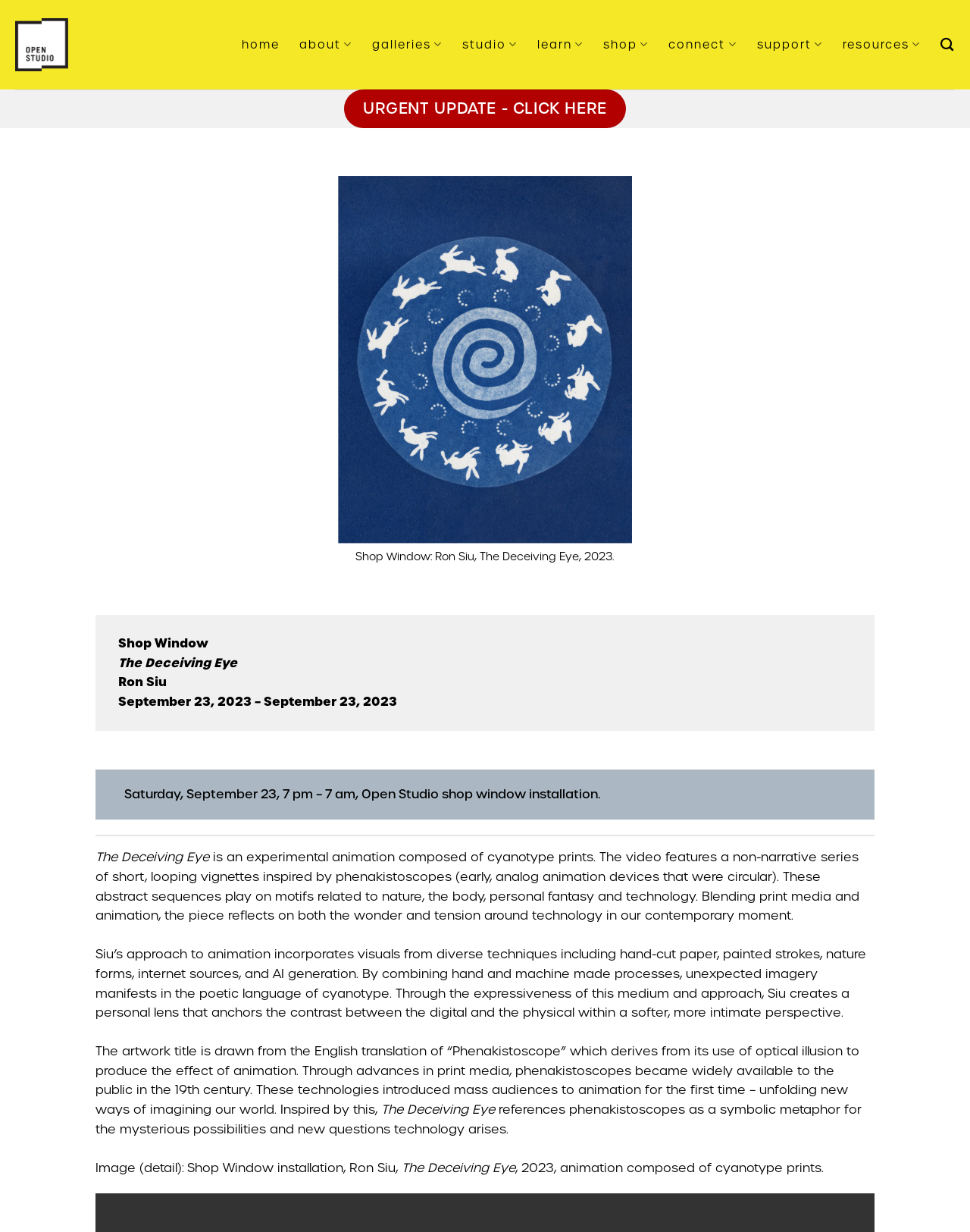Determine the bounding box coordinates of the clickable element to achieve the following action: 'Click on Go to top link'. Provide the coordinates as four float values between 0 and 1, formatted as [left, top, right, bottom].

[0.953, 0.759, 0.983, 0.783]